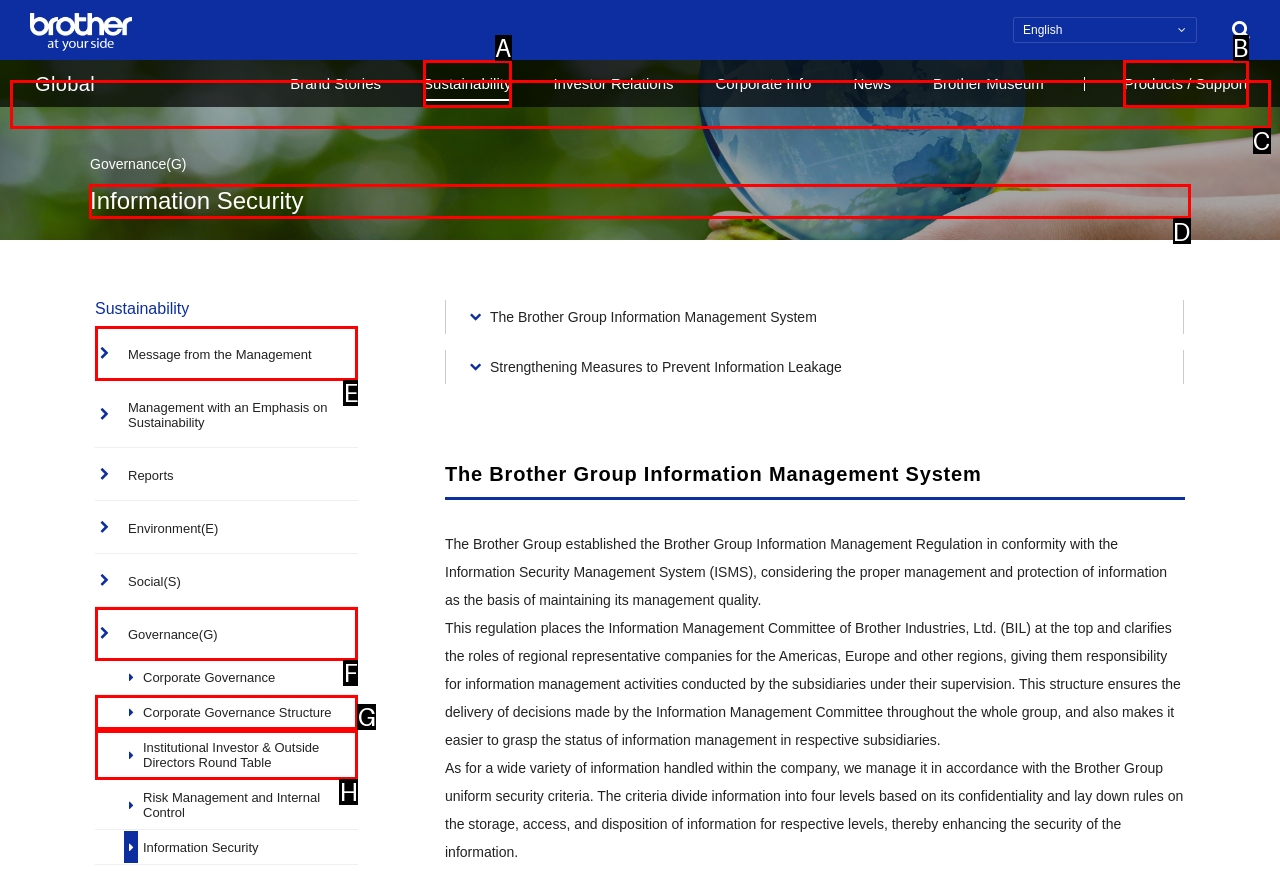Which option should you click on to fulfill this task: Click on Information Security? Answer with the letter of the correct choice.

D